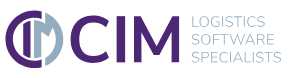What does the logo symbolize?
From the details in the image, answer the question comprehensively.

The logo symbolizes CIM's dedication to efficiency and reliability in logistics management, which is a key aspect of the company's brand identity.